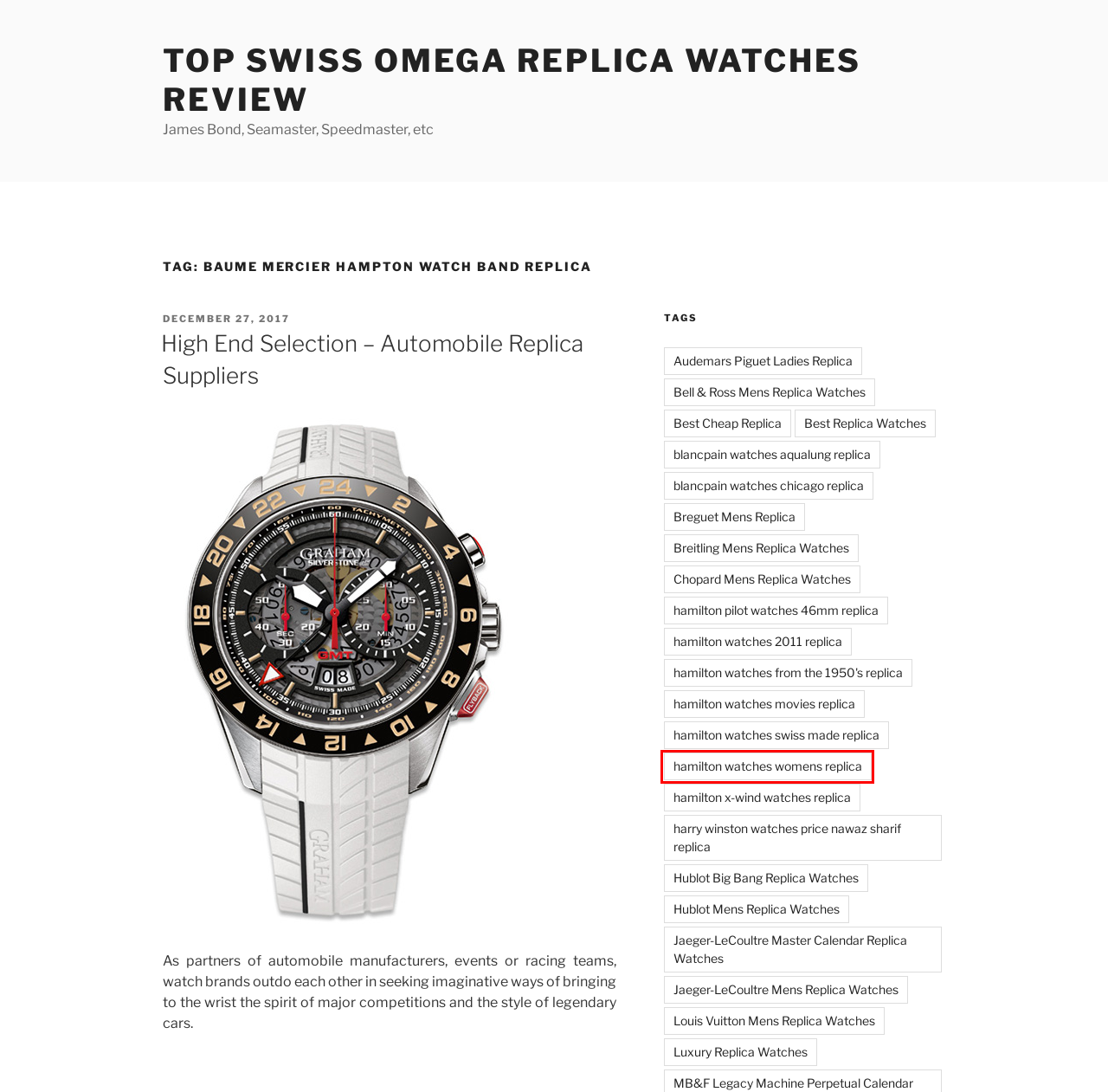Assess the screenshot of a webpage with a red bounding box and determine which webpage description most accurately matches the new page after clicking the element within the red box. Here are the options:
A. harry winston watches price nawaz sharif replica – Top Swiss Omega Replica Watches Review
B. Luxury Replica Watches – Top Swiss Omega Replica Watches Review
C. Best Replica Watches – Top Swiss Omega Replica Watches Review
D. Hublot Mens Replica Watches – Top Swiss Omega Replica Watches Review
E. Jaeger-LeCoultre Mens Replica Watches – Top Swiss Omega Replica Watches Review
F. Audemars Piguet Ladies Replica – Top Swiss Omega Replica Watches Review
G. Bell & Ross Mens Replica Watches – Top Swiss Omega Replica Watches Review
H. hamilton watches womens replica – Top Swiss Omega Replica Watches Review

H